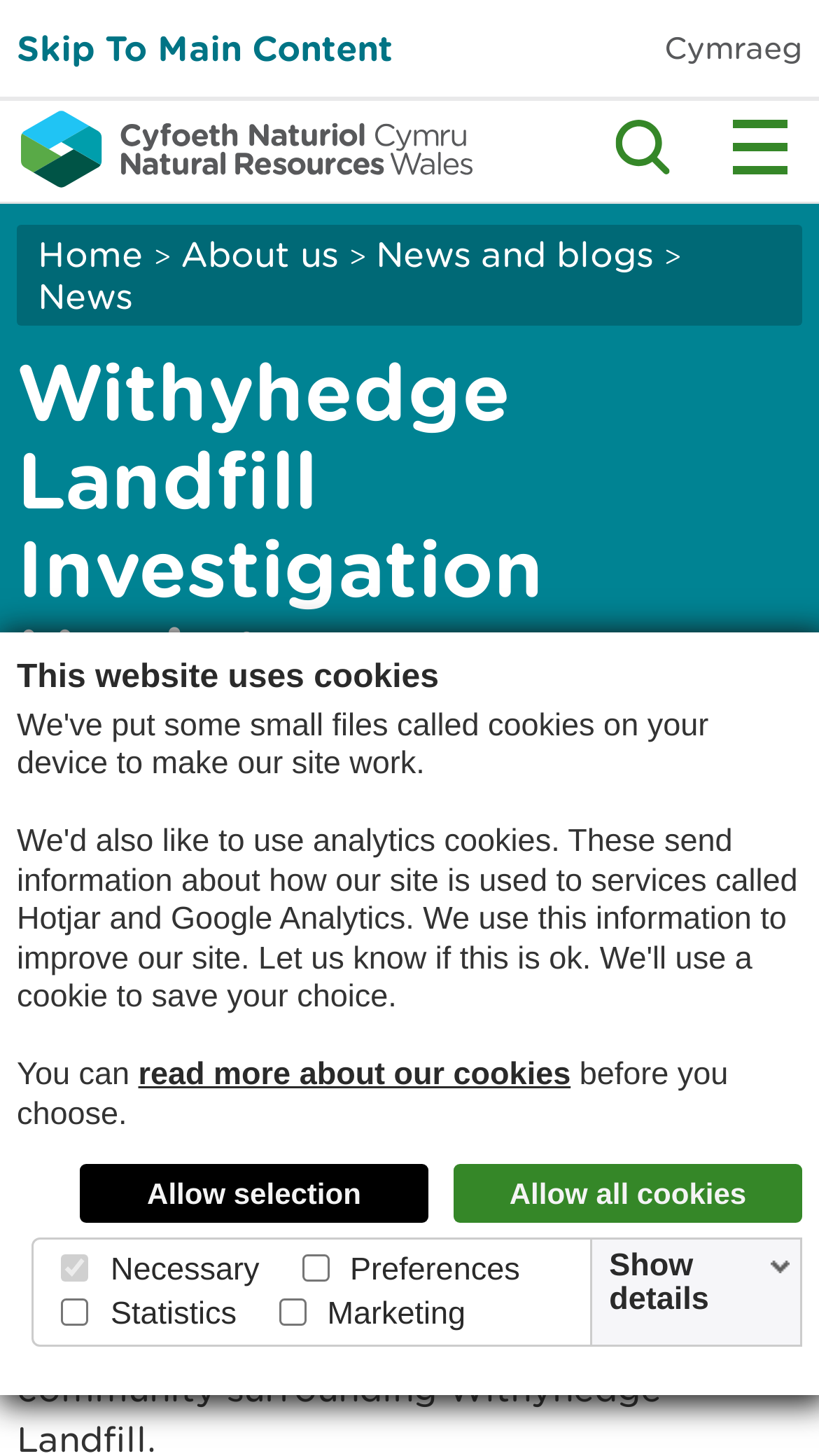Please identify the coordinates of the bounding box that should be clicked to fulfill this instruction: "go to about us page".

[0.221, 0.16, 0.413, 0.19]